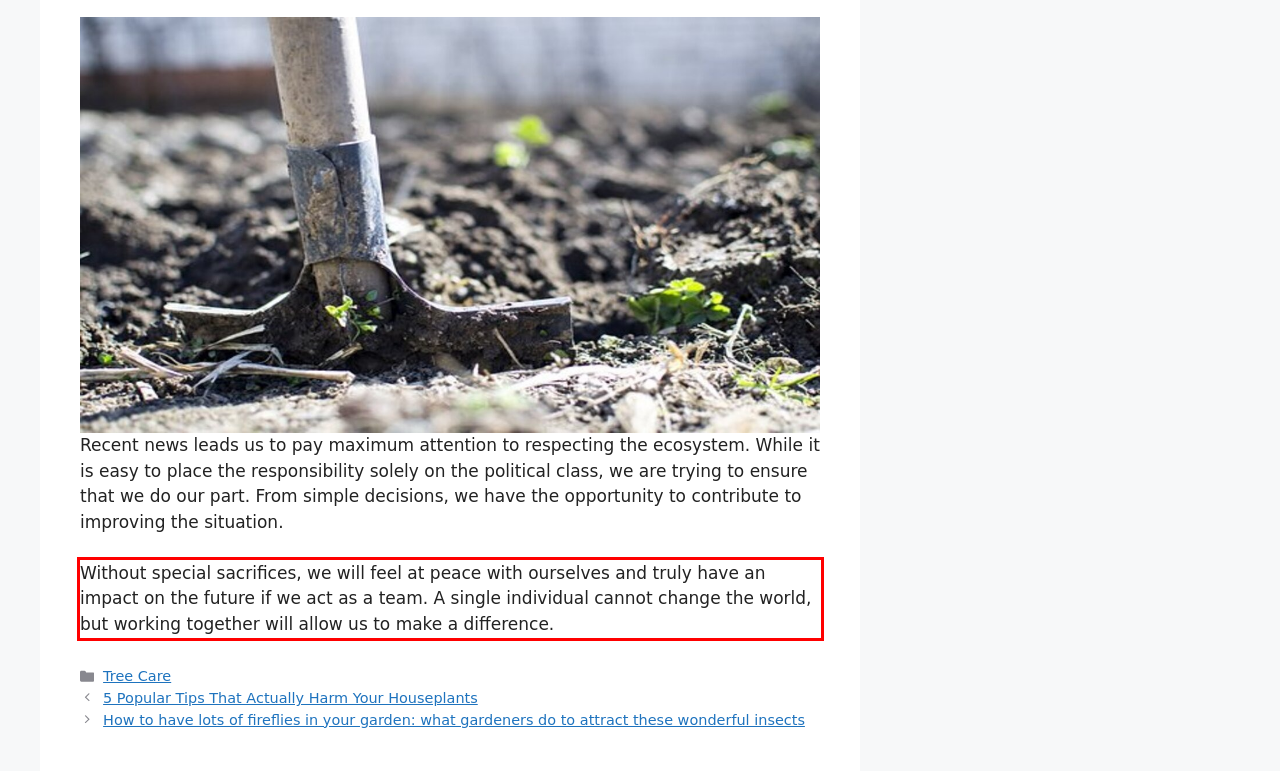Analyze the screenshot of the webpage that features a red bounding box and recognize the text content enclosed within this red bounding box.

Without special sacrifices, we will feel at peace with ourselves and truly have an impact on the future if we act as a team. A single individual cannot change the world, but working together will allow us to make a difference.